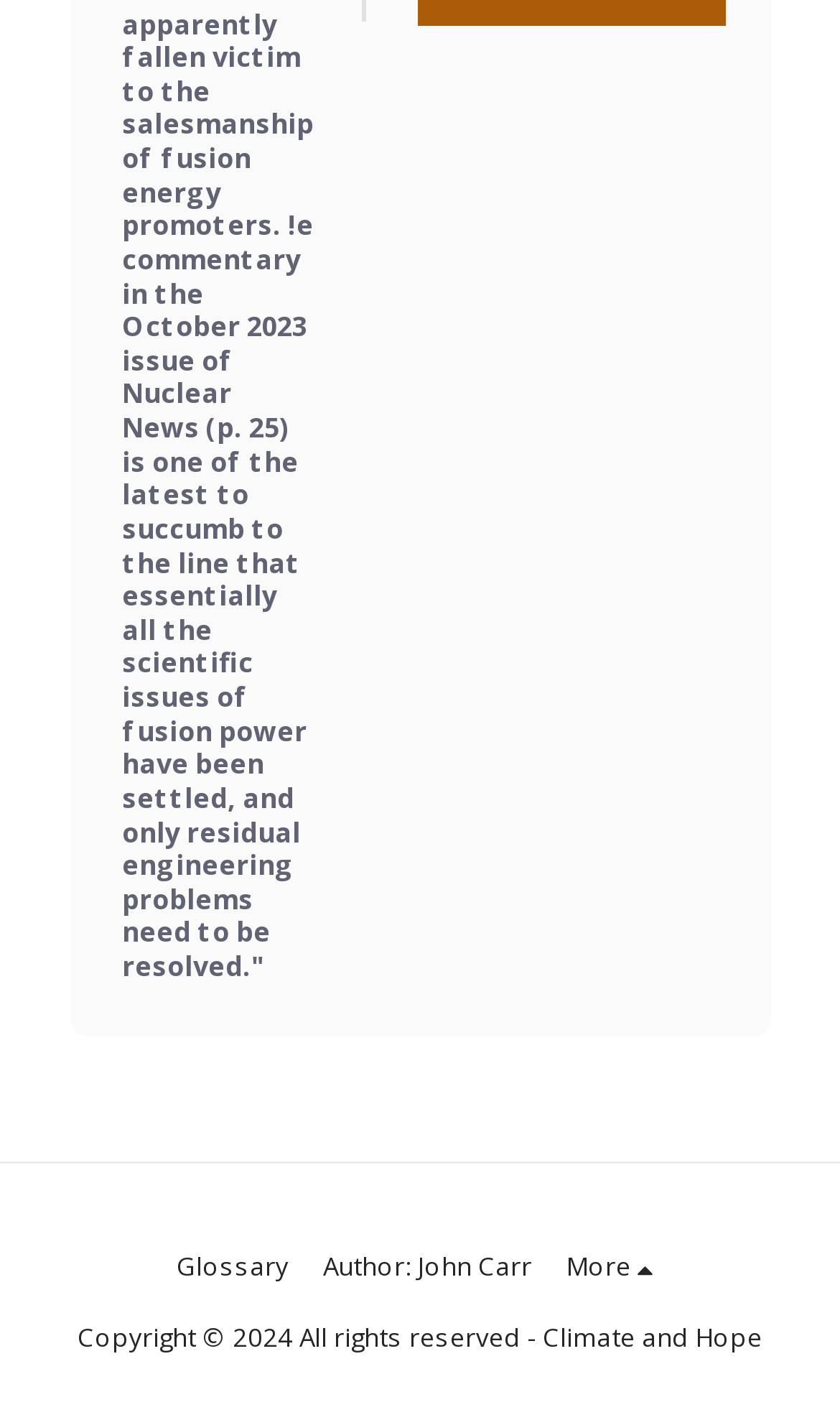Using the format (top-left x, top-left y, bottom-right x, bottom-right y), provide the bounding box coordinates for the described UI element. All values should be floating point numbers between 0 and 1: Glossary

[0.211, 0.876, 0.344, 0.906]